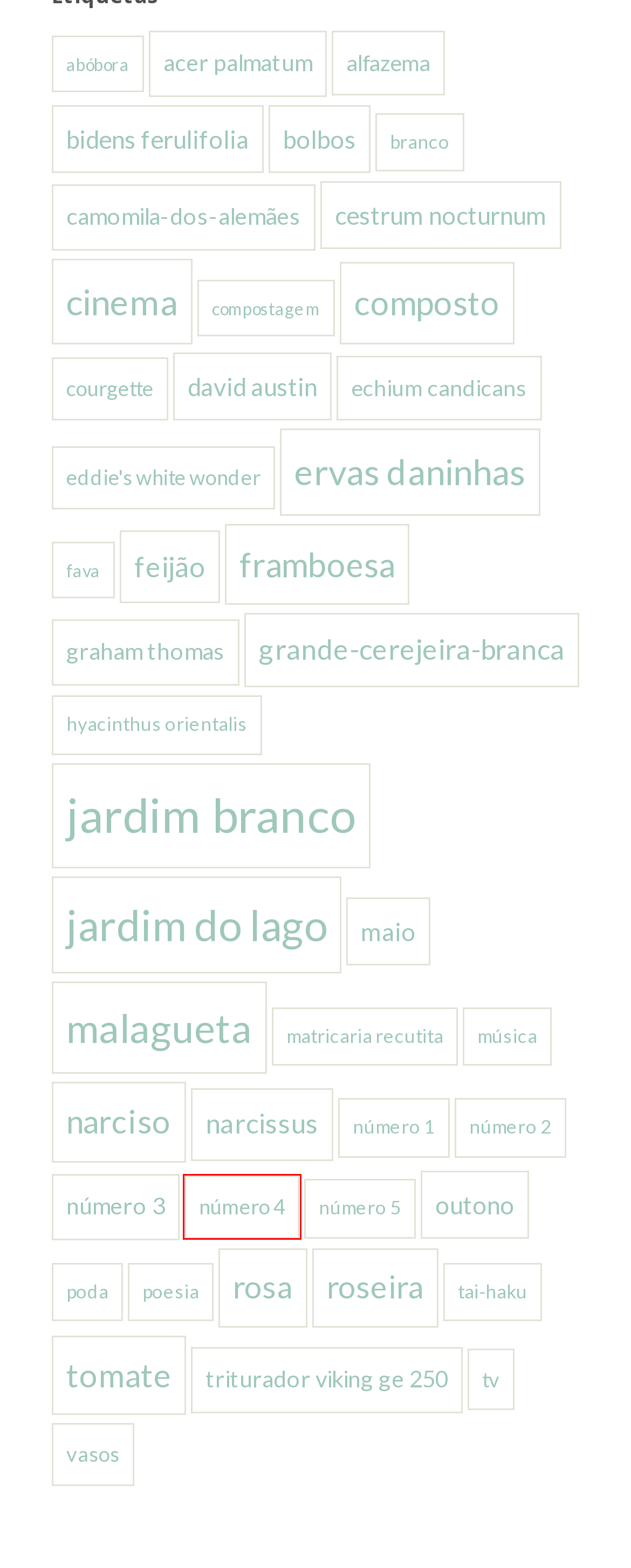Look at the screenshot of a webpage where a red bounding box surrounds a UI element. Your task is to select the best-matching webpage description for the new webpage after you click the element within the bounding box. The available options are:
A. camomila-dos-alemães – Jardinagem.org
B. echium candicans – Jardinagem.org
C. roseira – Jardinagem.org
D. jardim do lago – Jardinagem.org
E. hyacinthus orientalis – Jardinagem.org
F. cestrum nocturnum – Jardinagem.org
G. número 4 – Jardinagem.org
H. bidens ferulifolia – Jardinagem.org

G